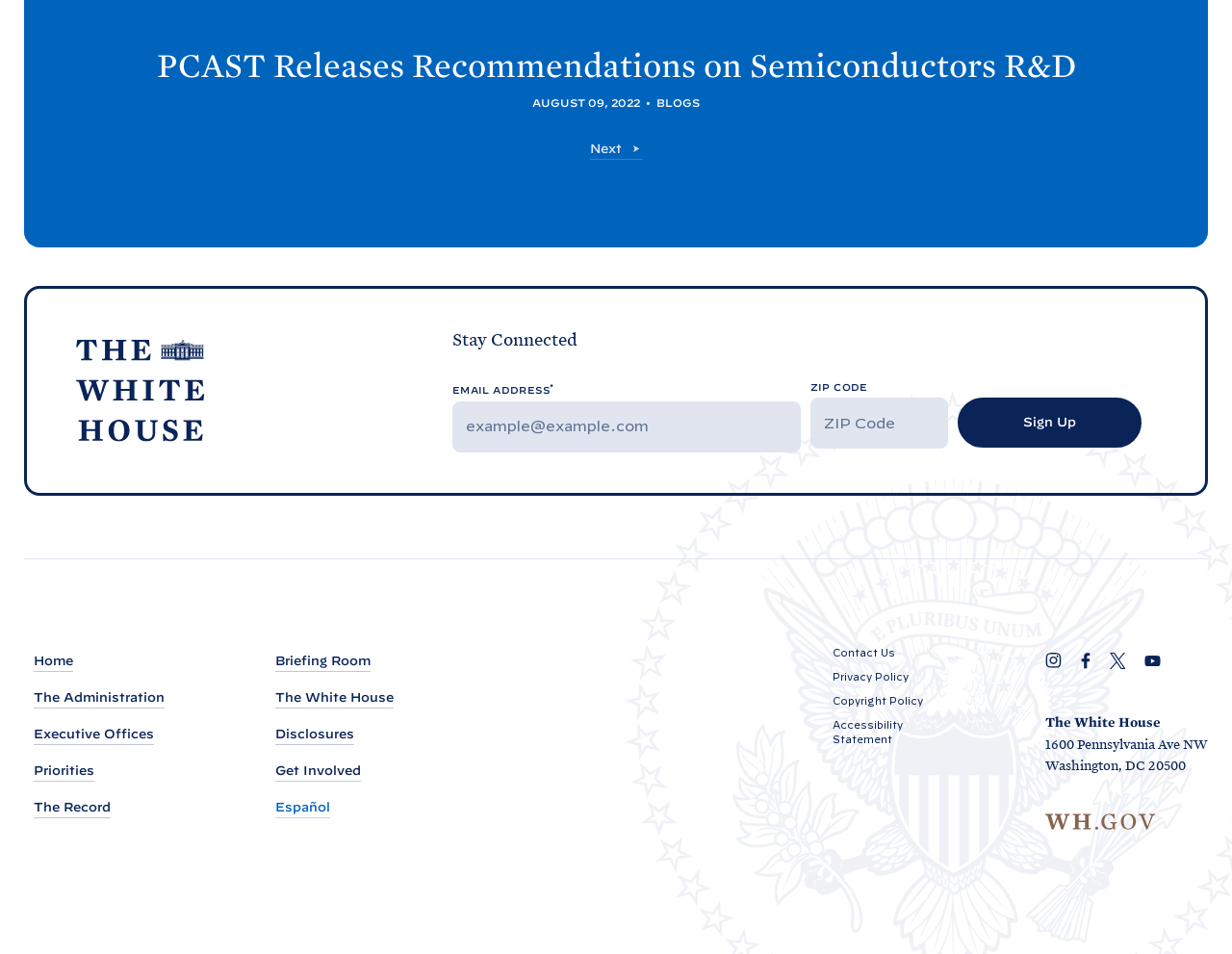Given the description "name="subscribe" value="Sign Up"", determine the bounding box of the corresponding UI element.

[0.777, 0.416, 0.927, 0.47]